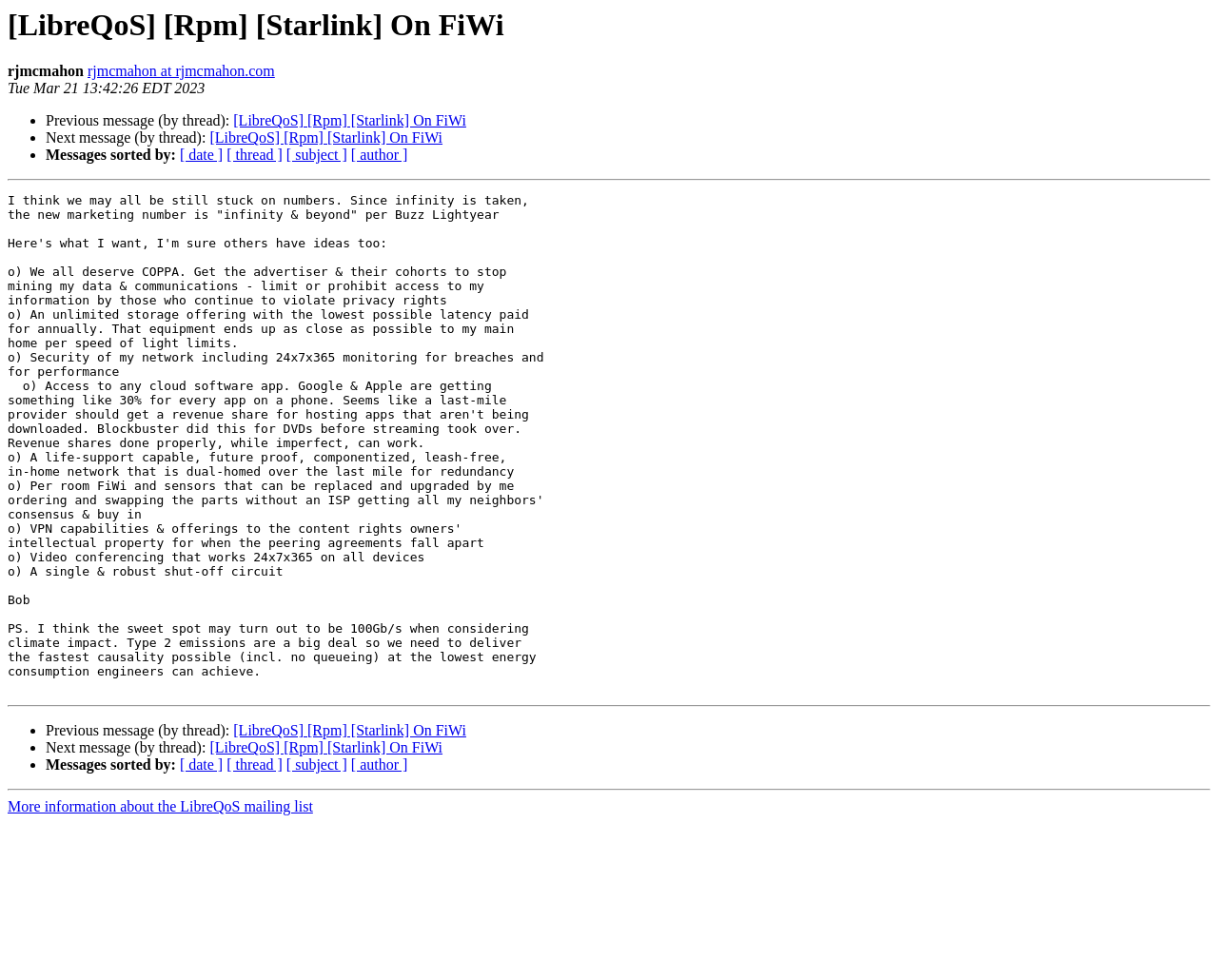Answer this question in one word or a short phrase: How many horizontal separators are there on the page?

3